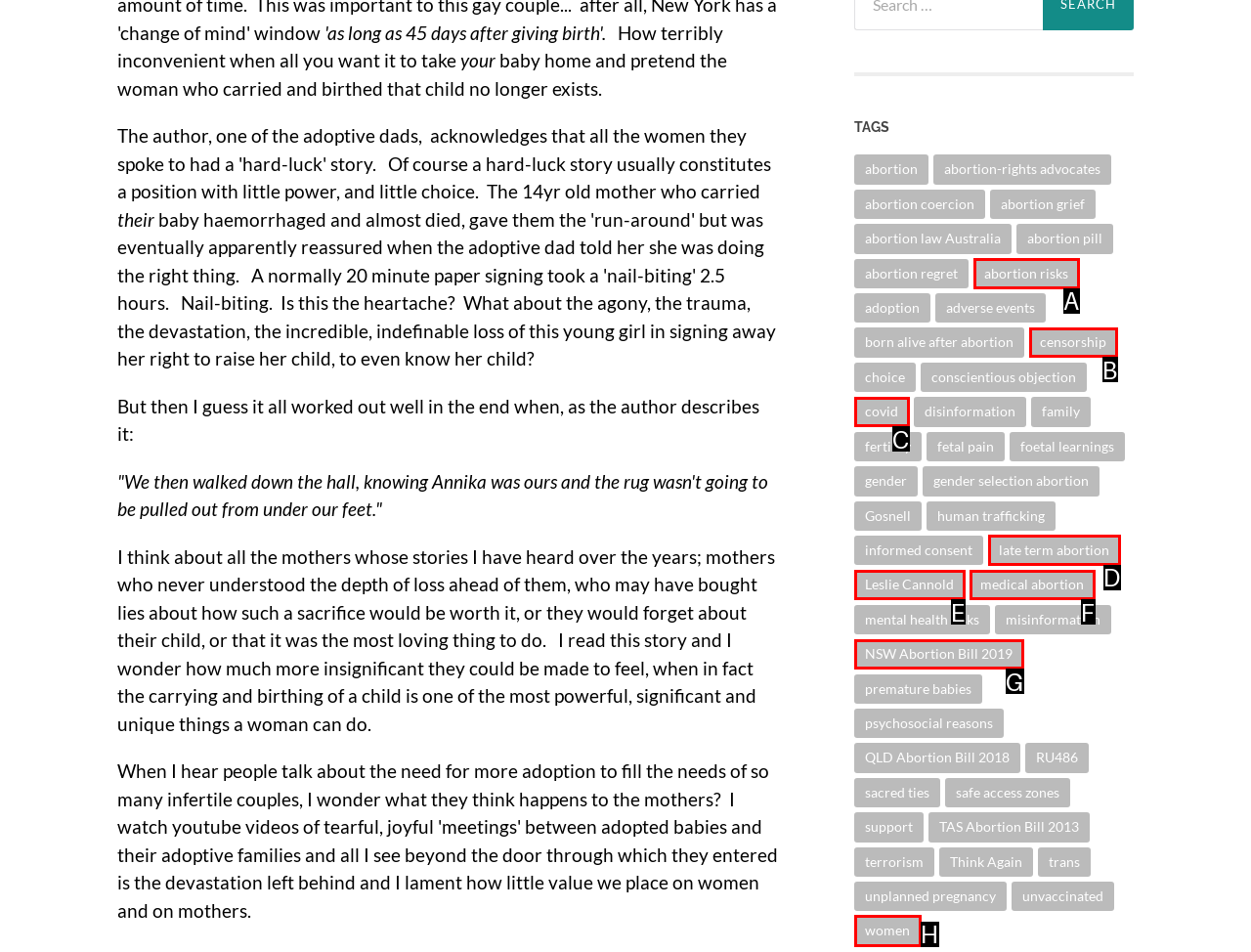Indicate the HTML element that should be clicked to perform the task: Explore the 'women (5 items)' link Reply with the letter corresponding to the chosen option.

H